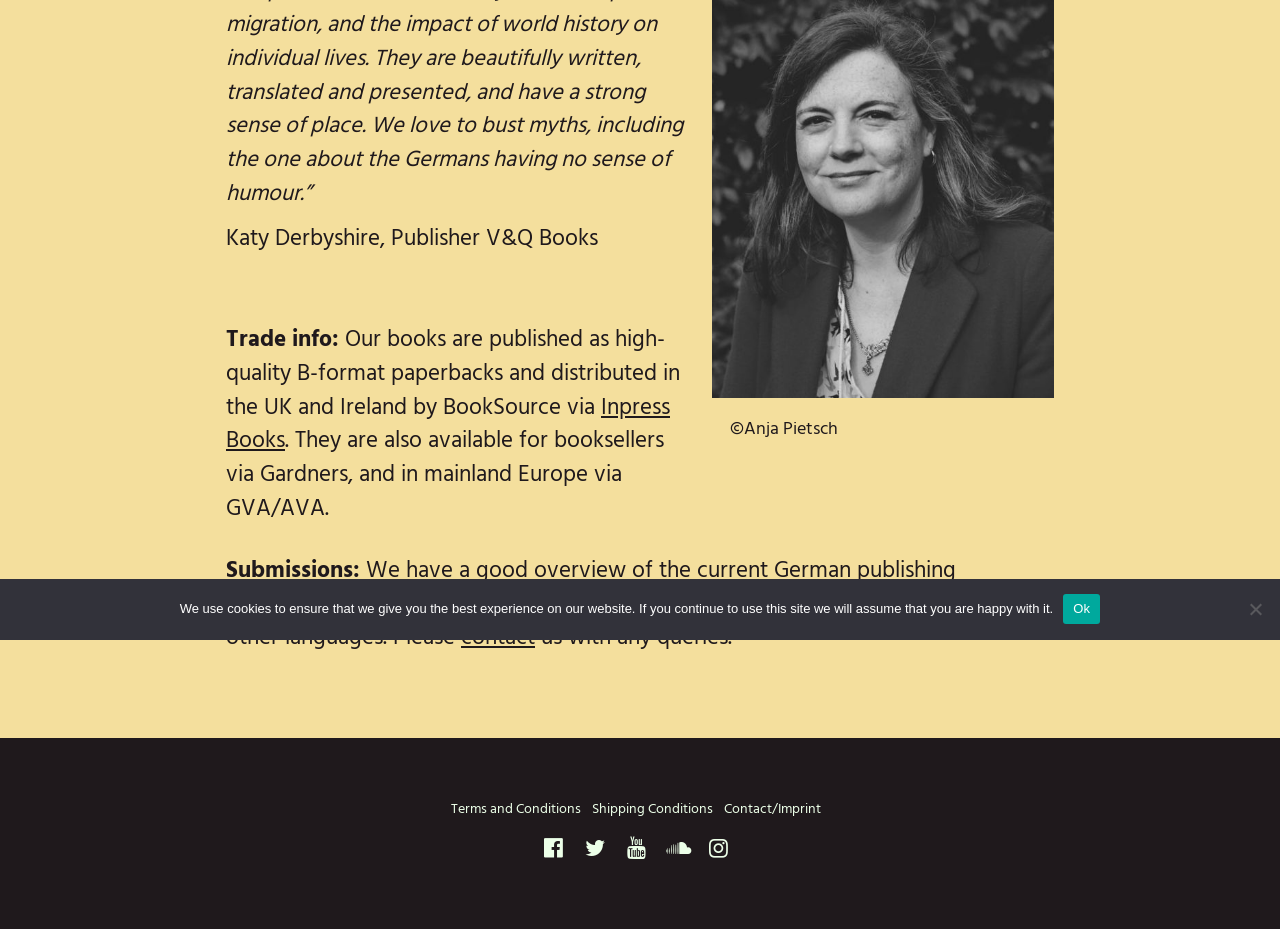Locate the bounding box of the UI element described by: "soundcloud" in the given webpage screenshot.

[0.517, 0.897, 0.541, 0.935]